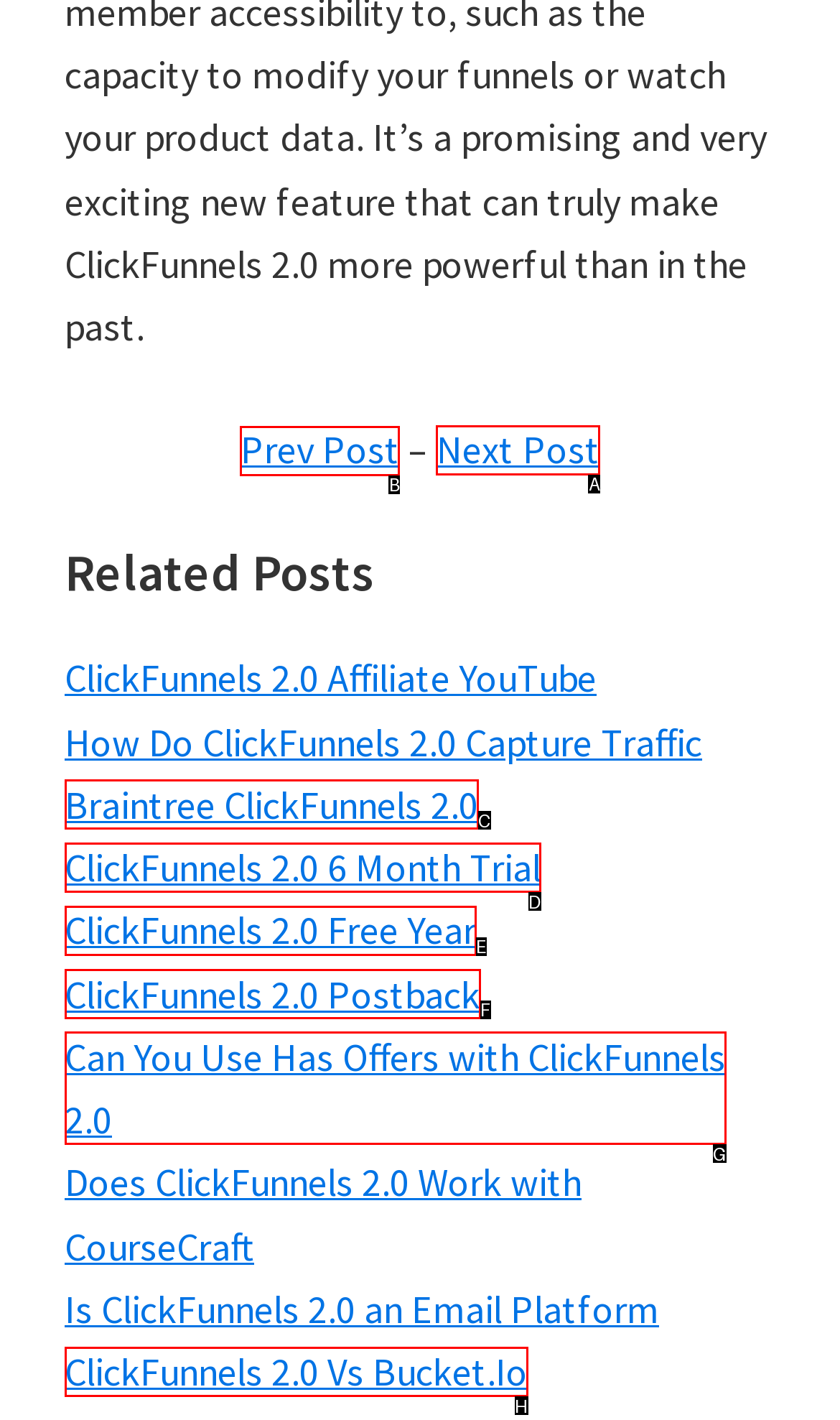Point out the HTML element I should click to achieve the following task: go to previous post Provide the letter of the selected option from the choices.

B